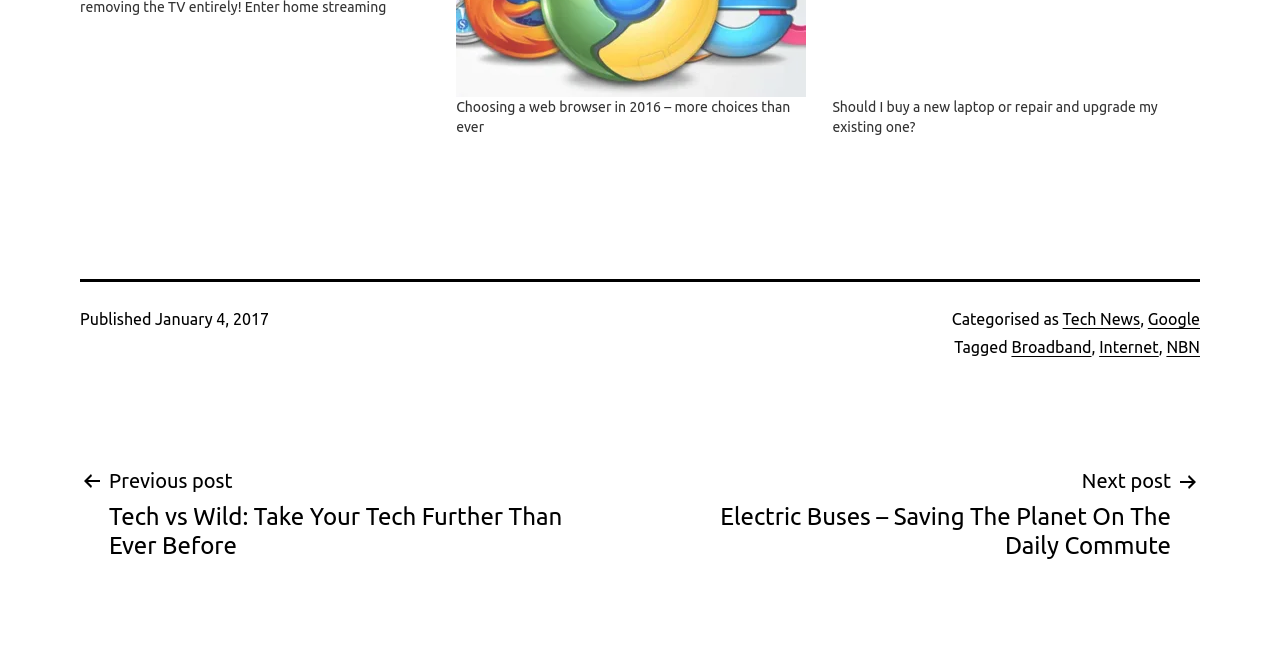Please pinpoint the bounding box coordinates for the region I should click to adhere to this instruction: "Explore the Tech News category".

[0.83, 0.48, 0.891, 0.508]